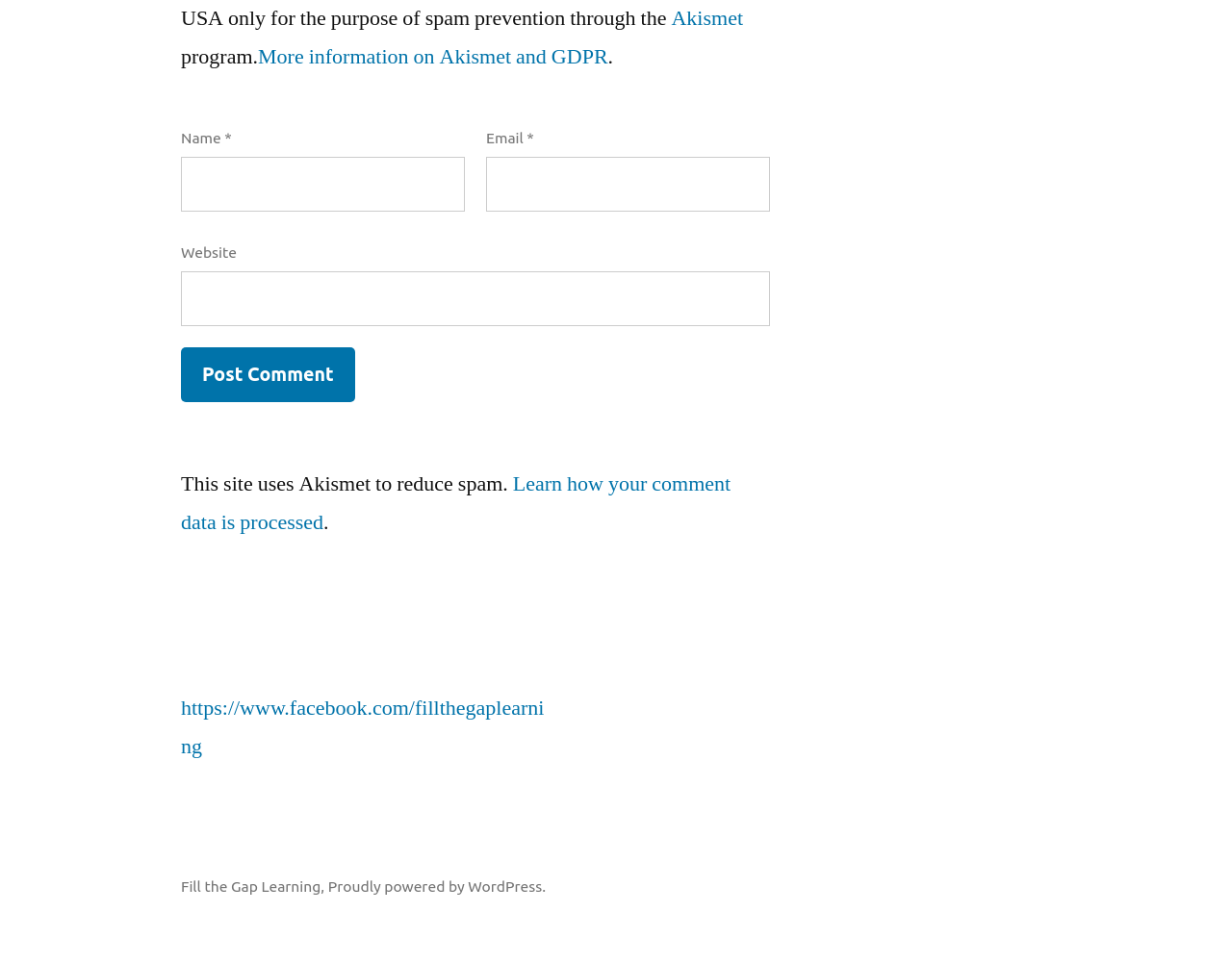What is the purpose of Akismet?
Look at the image and answer with only one word or phrase.

Reduce spam